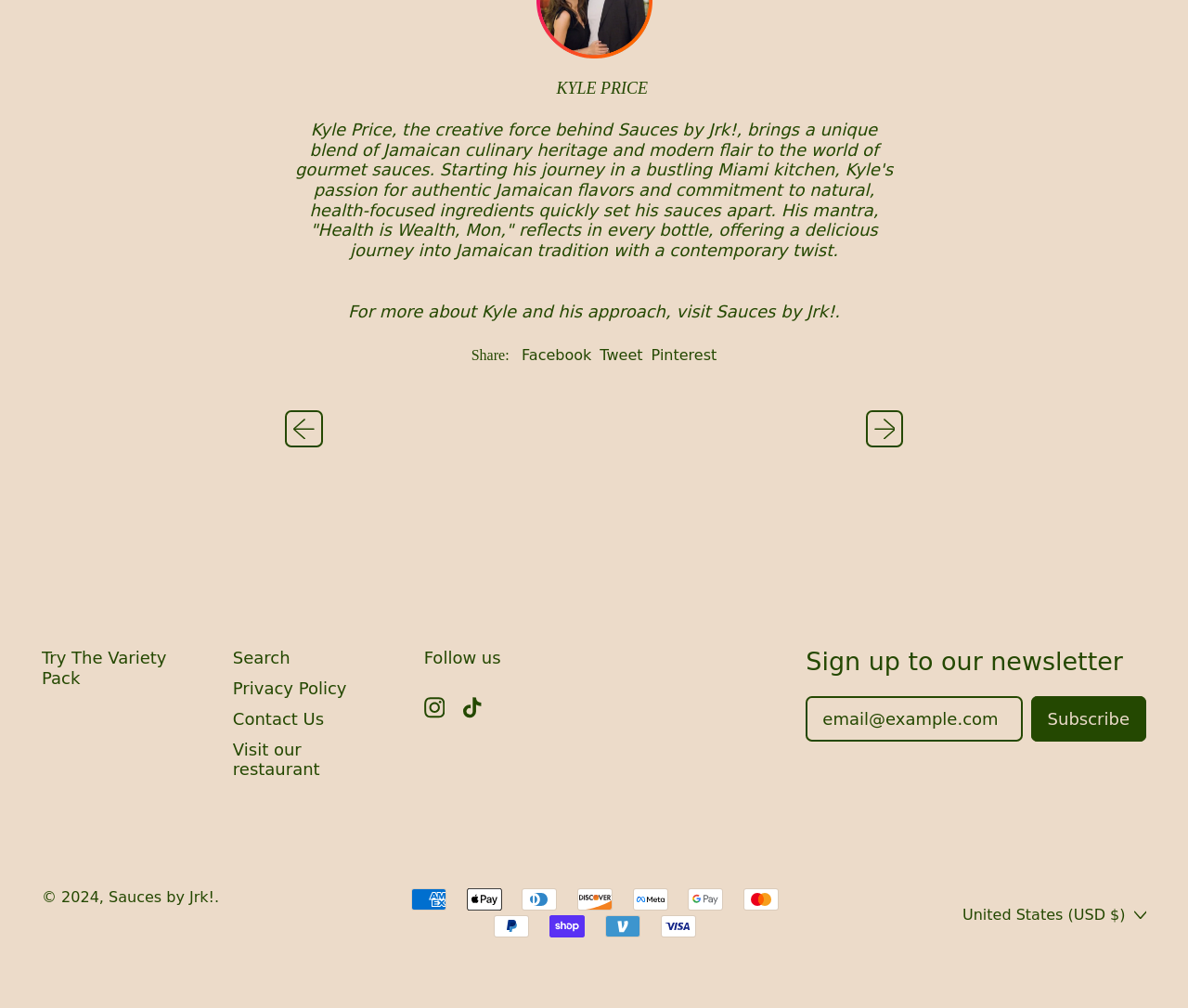Point out the bounding box coordinates of the section to click in order to follow this instruction: "Try The Variety Pack".

[0.035, 0.643, 0.14, 0.682]